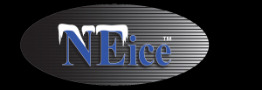Convey a rich and detailed description of the image.

The image showcases the logo of NEice, featuring the name prominently displayed in a stylish font. "NEice" is emphasized with a blue color, suggesting a theme related to ice or winter activities. The background of the logo is a sleek, metallic gray with horizontal stripes, giving it a modern and dynamic aesthetic. This logo is likely associated with ice climbing, winter sports, or outdoor activities, capturing the essence of the brand's focus on northeastern ice conditions and climbing experiences. The presence of icicles hanging from the letter 'N' adds a touch of creativity, reinforcing the connection to ice.